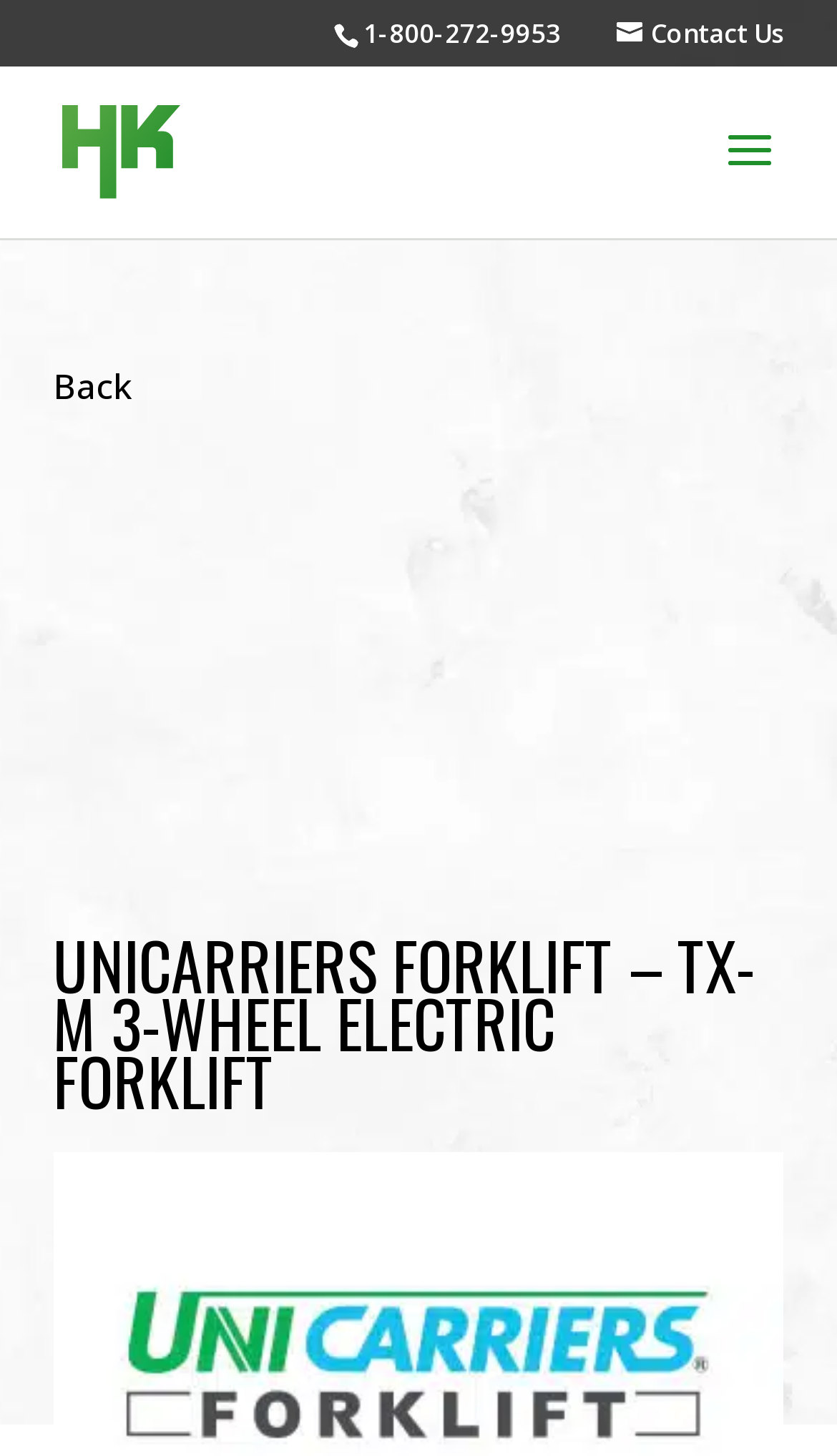Please answer the following question using a single word or phrase: 
Is there a contact us link?

Yes